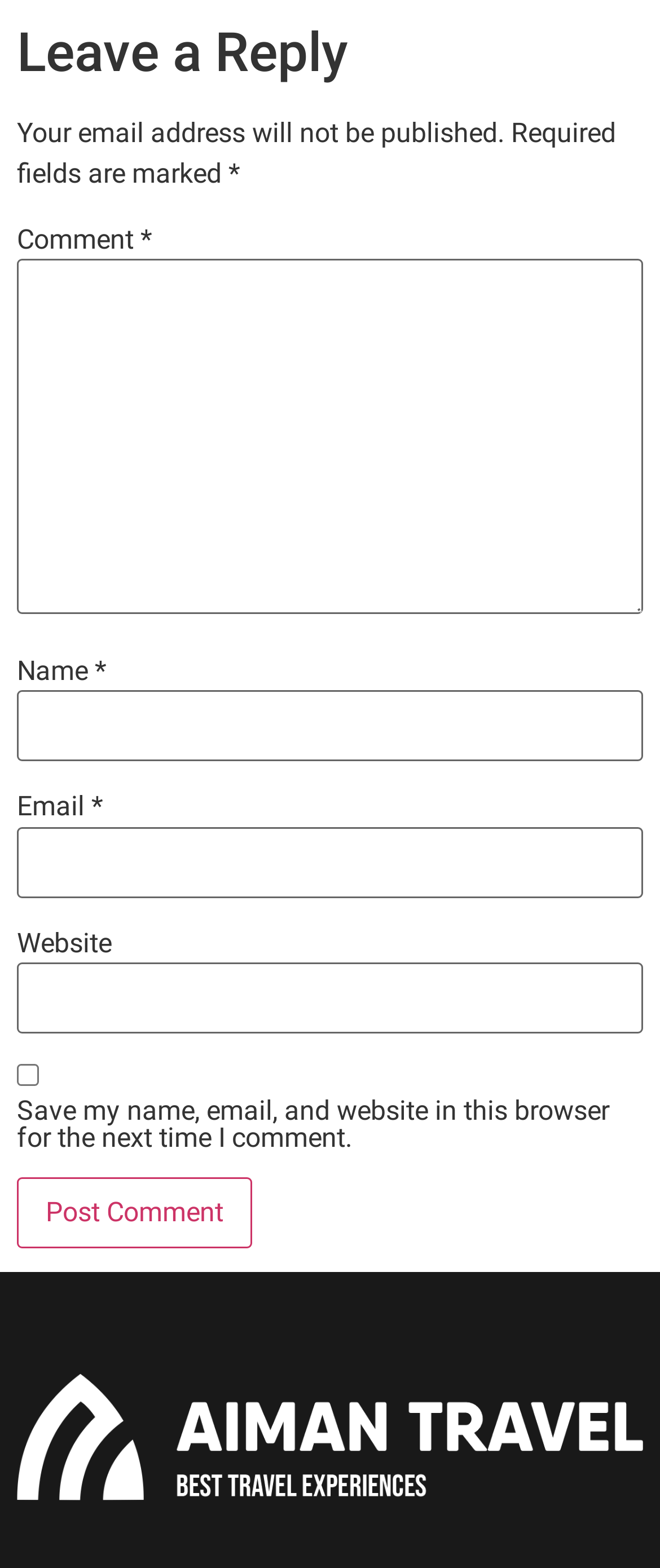Please examine the image and answer the question with a detailed explanation:
How many required fields are there in the comment form?

There are three required fields in the comment form, which are marked with an asterisk (*). These fields are Comment, Name, and Email. The presence of the asterisk indicates that these fields must be filled in before submitting the form.